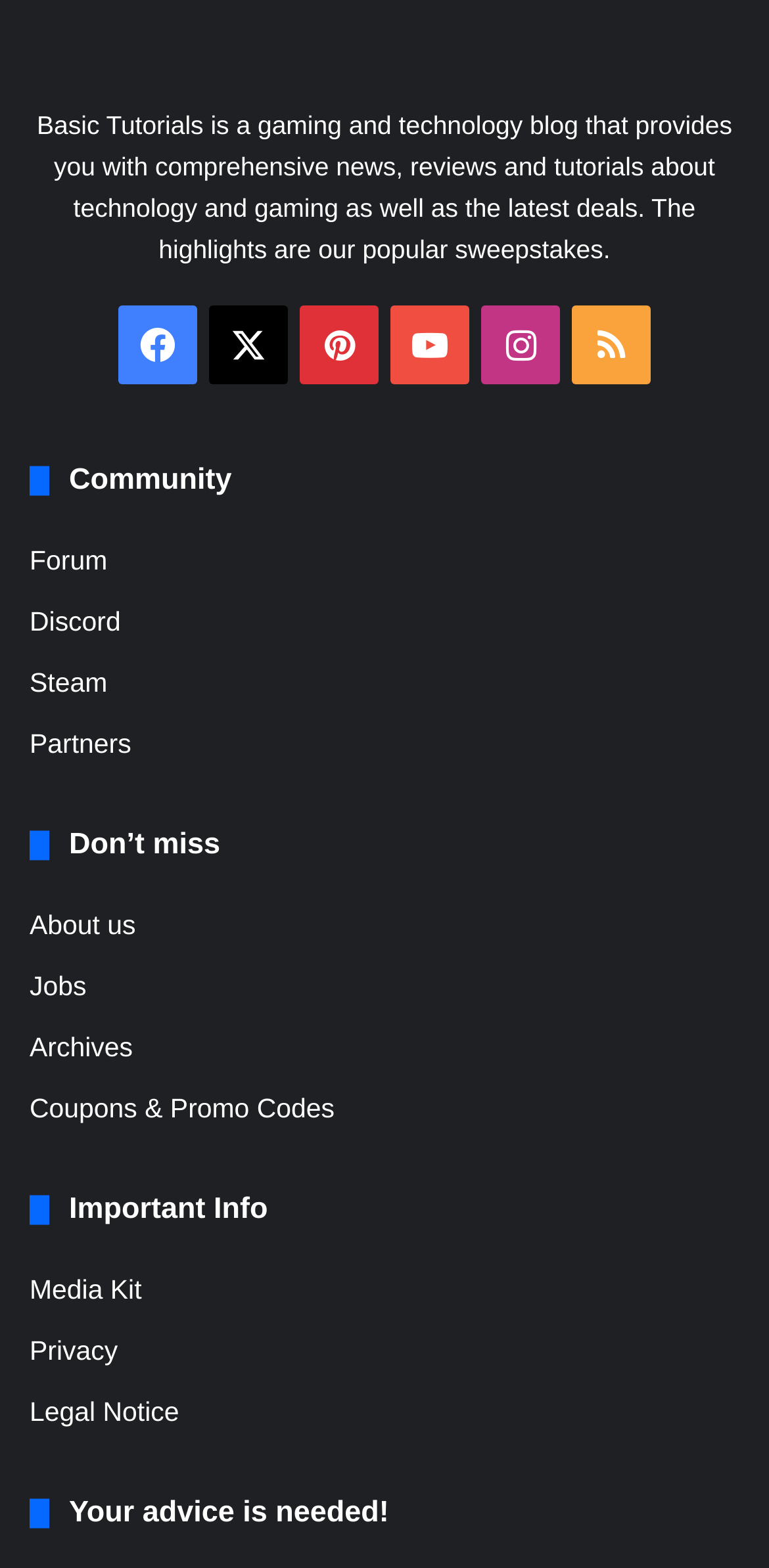Please find the bounding box coordinates of the element that must be clicked to perform the given instruction: "Read about the media kit". The coordinates should be four float numbers from 0 to 1, i.e., [left, top, right, bottom].

[0.038, 0.813, 0.184, 0.832]